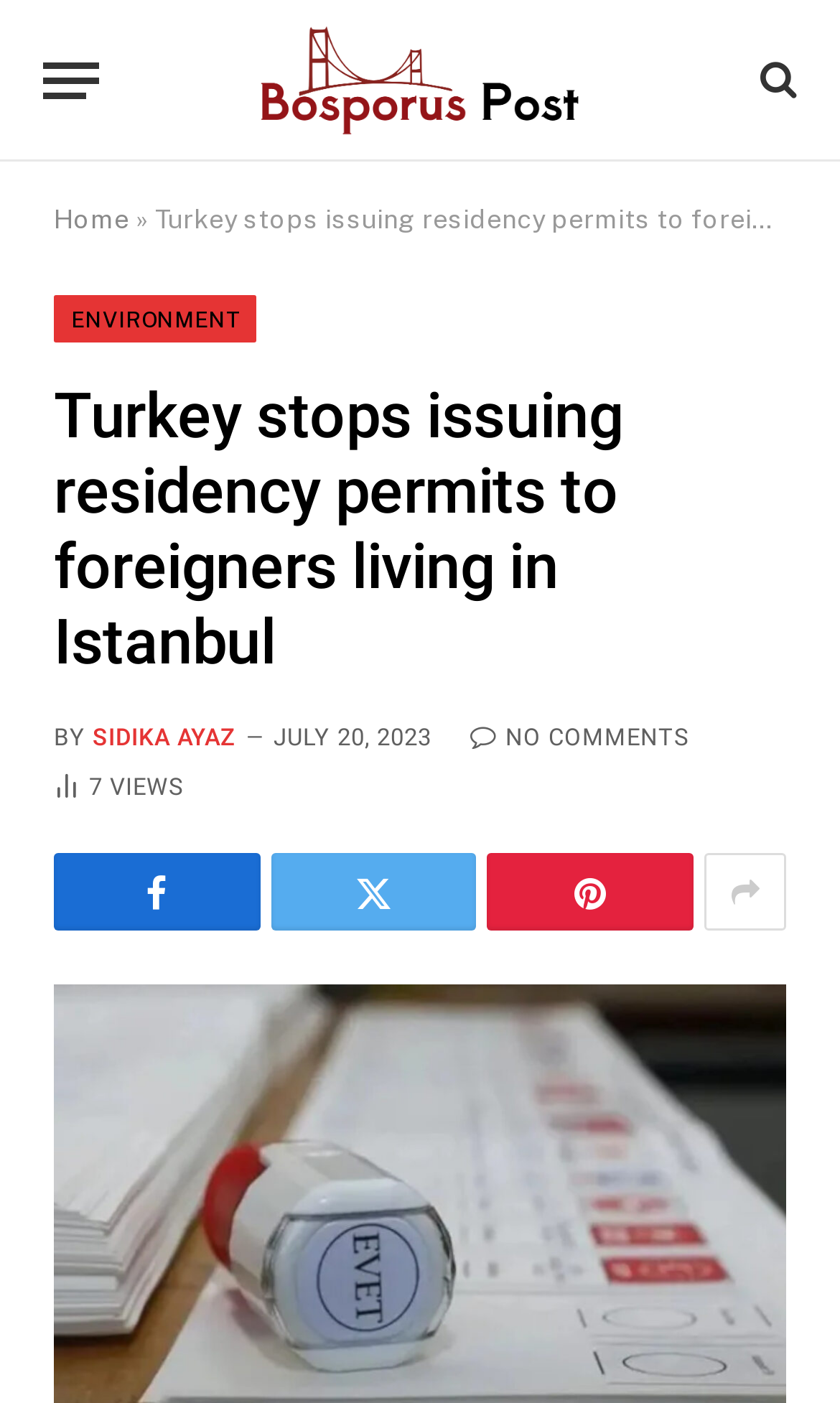What is the author of the article?
Look at the image and respond with a one-word or short phrase answer.

SIDIKA AYAZ